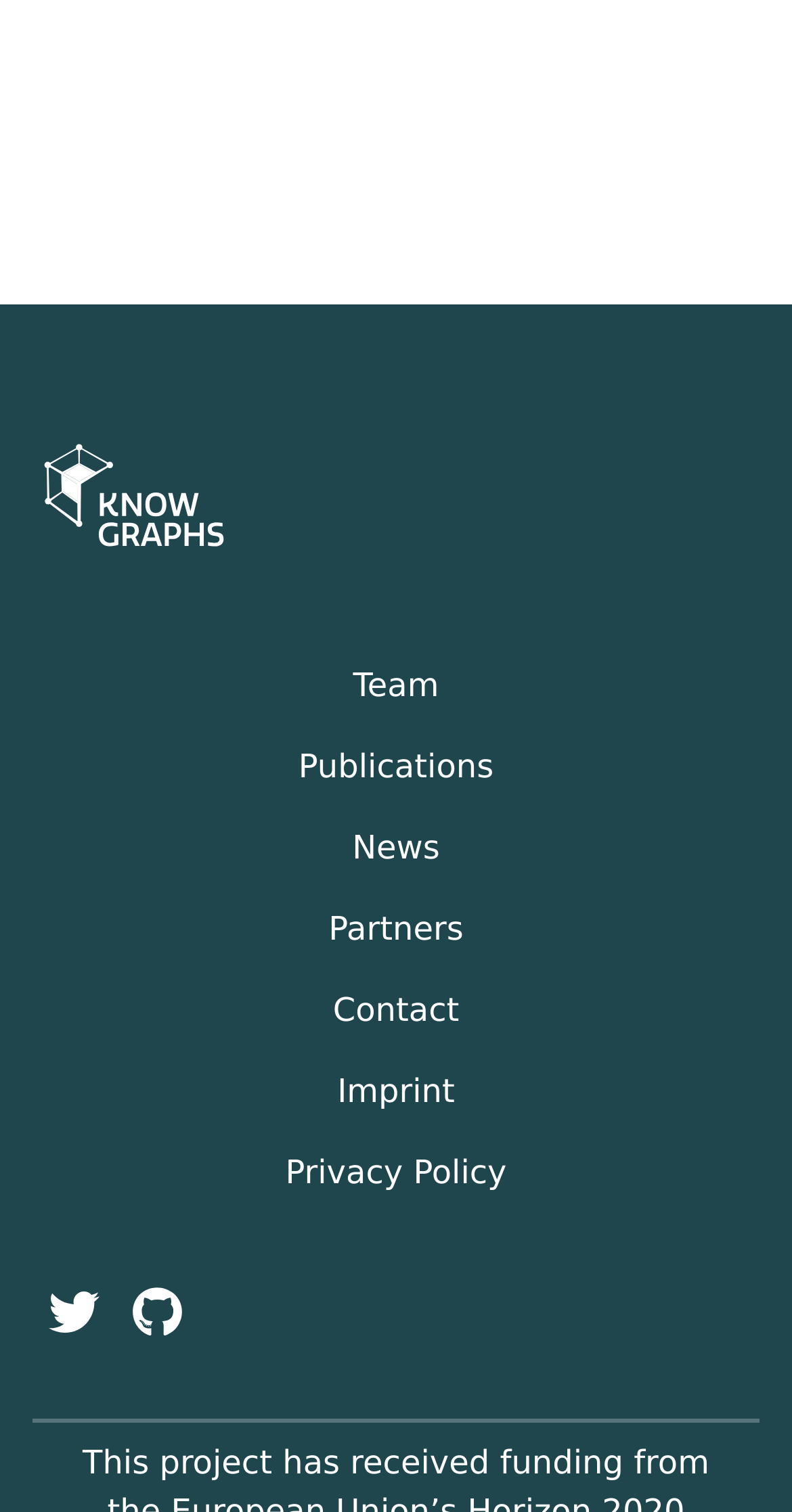Identify the bounding box of the HTML element described here: "Privacy Policy". Provide the coordinates as four float numbers between 0 and 1: [left, top, right, bottom].

[0.34, 0.749, 0.66, 0.803]